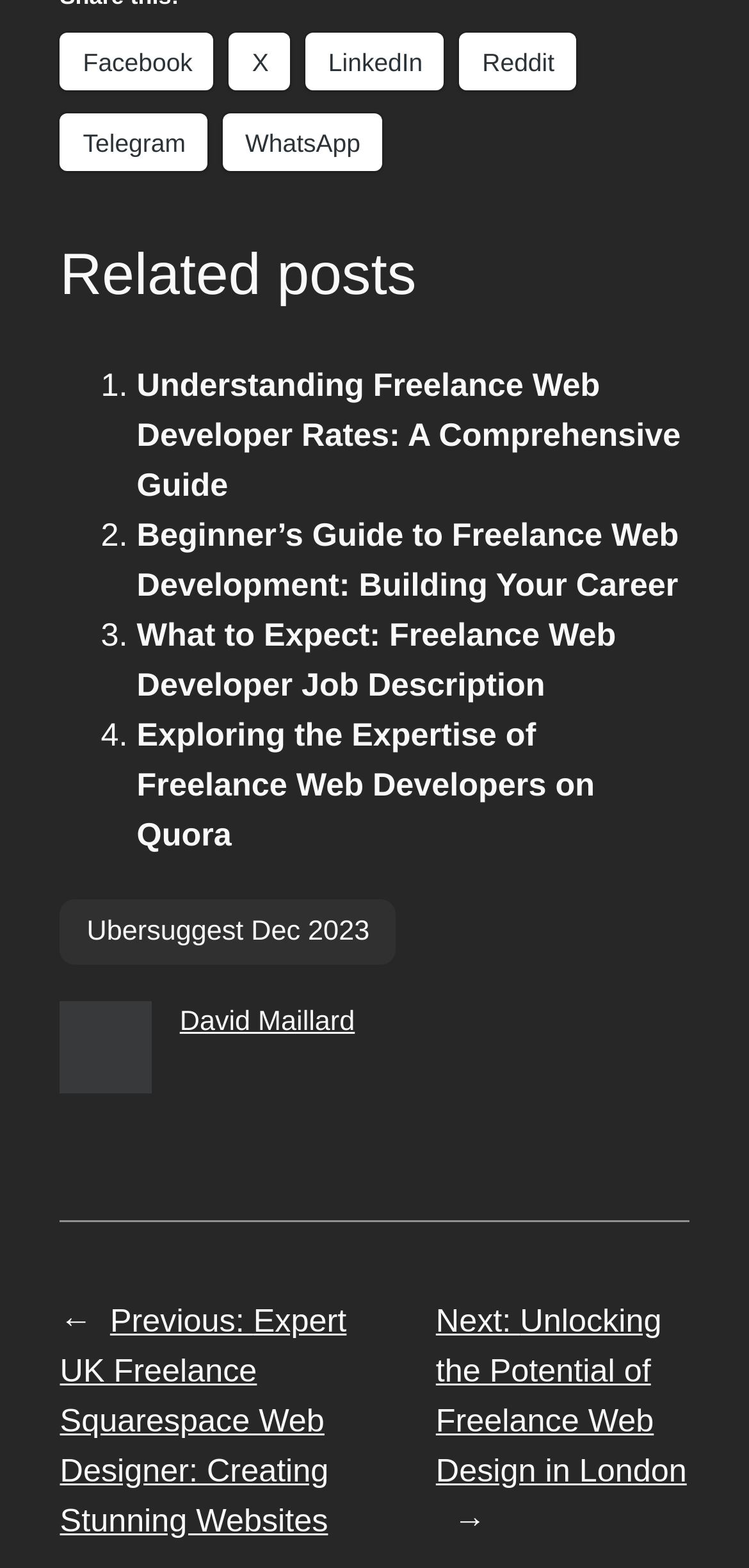Please find the bounding box for the UI component described as follows: "X".

[0.306, 0.021, 0.387, 0.058]